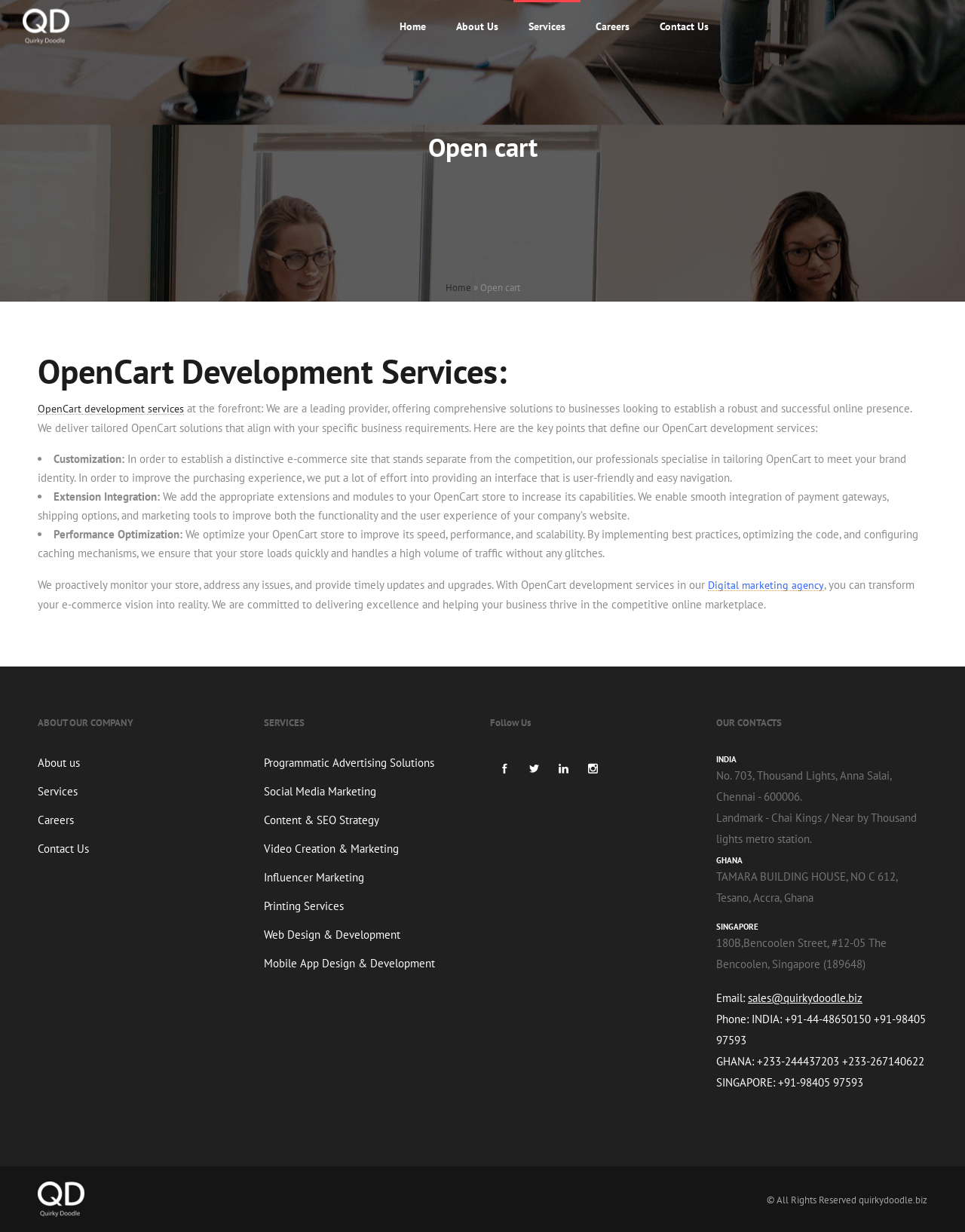Analyze the image and deliver a detailed answer to the question: What are the social media platforms the company is on?

The social media platforms the company is on are represented by icons in the 'Follow Us' section, which are Facebook, Twitter, LinkedIn, and Instagram.